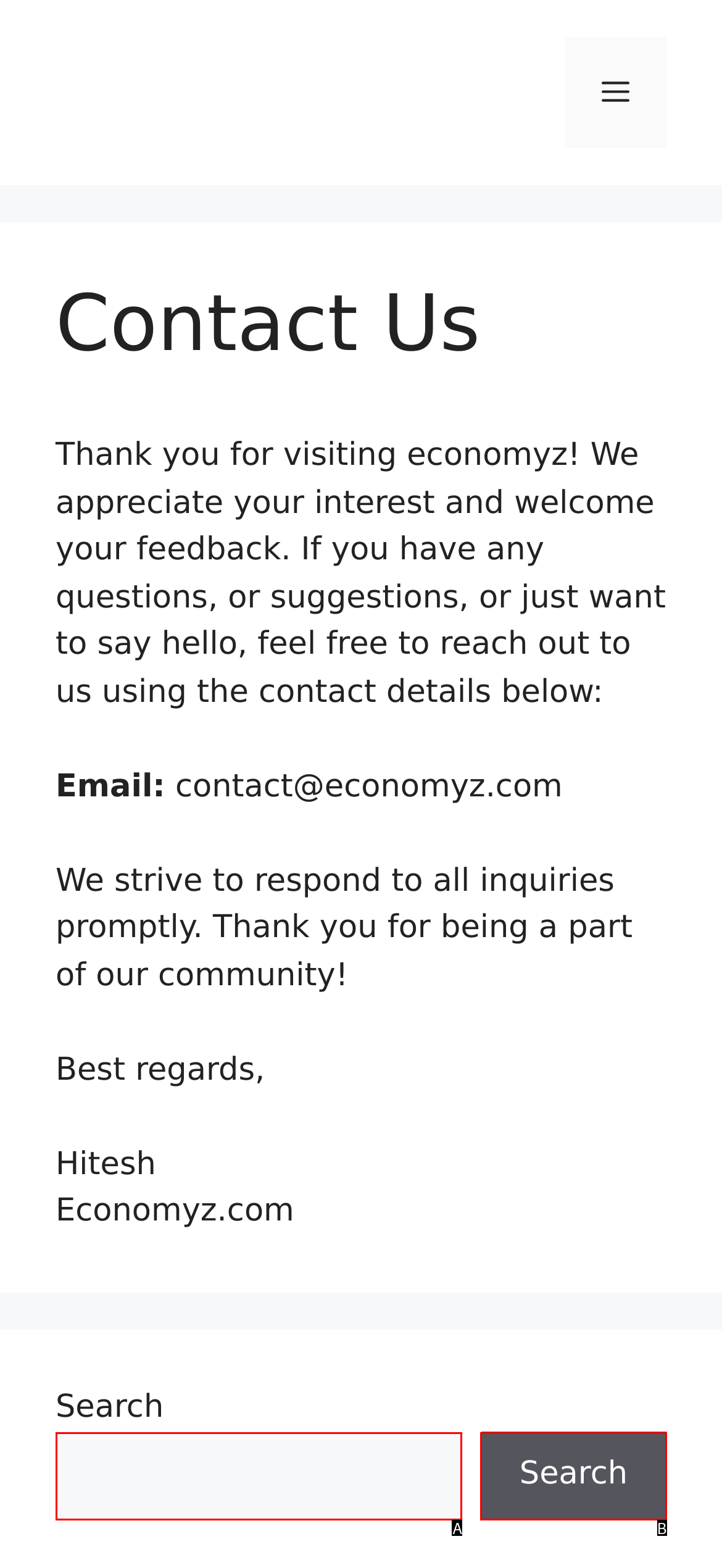Select the HTML element that corresponds to the description: parent_node: Search name="s". Answer with the letter of the matching option directly from the choices given.

A